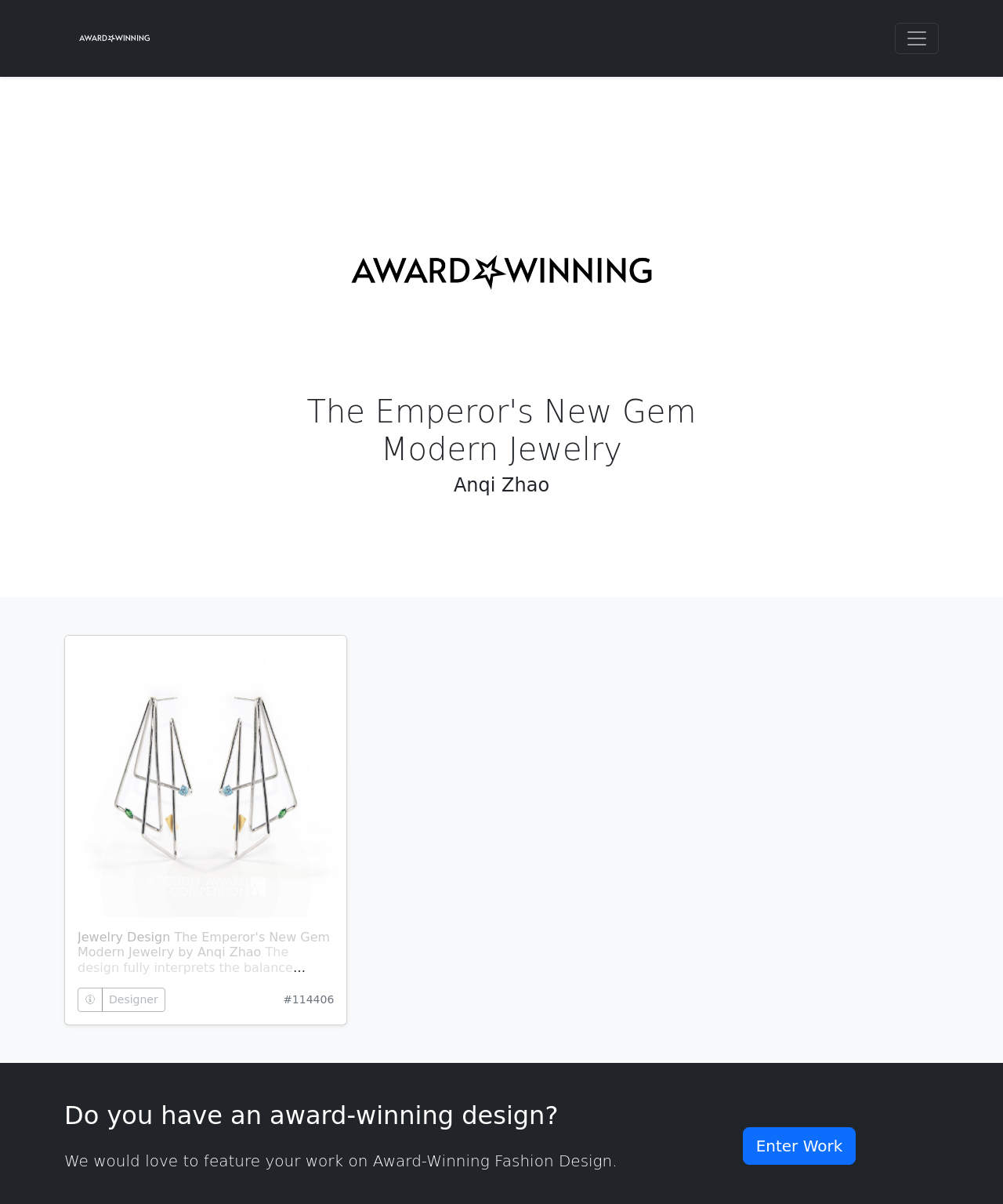Provide a brief response to the question below using a single word or phrase: 
What is the purpose of the button with a question mark icon?

Get information